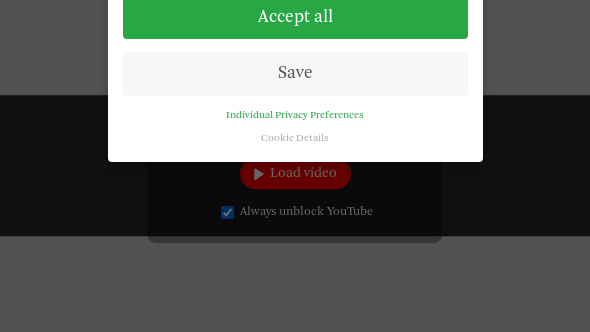Analyze the image and provide a detailed answer to the question: Is the 'Always unblock YouTube' checkbox currently checked?

The question asks about the status of the 'Always unblock YouTube' checkbox. Upon examining the interface, I notice that the checkbox is currently checked, suggesting a preference for unimpeded access to video content from the YouTube platform.